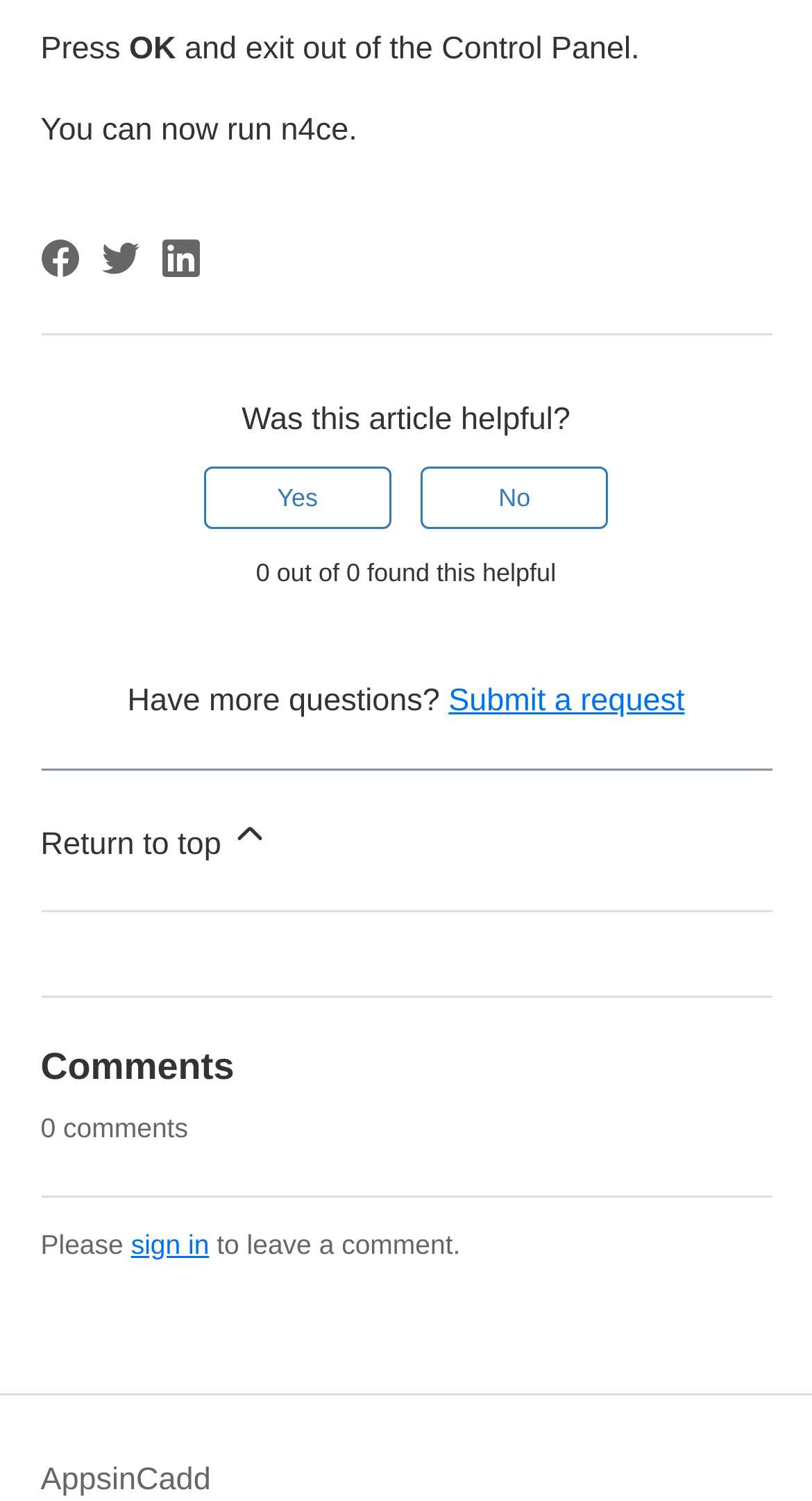Please locate the bounding box coordinates of the element that needs to be clicked to achieve the following instruction: "Sign in to leave a comment". The coordinates should be four float numbers between 0 and 1, i.e., [left, top, right, bottom].

[0.161, 0.818, 0.258, 0.839]